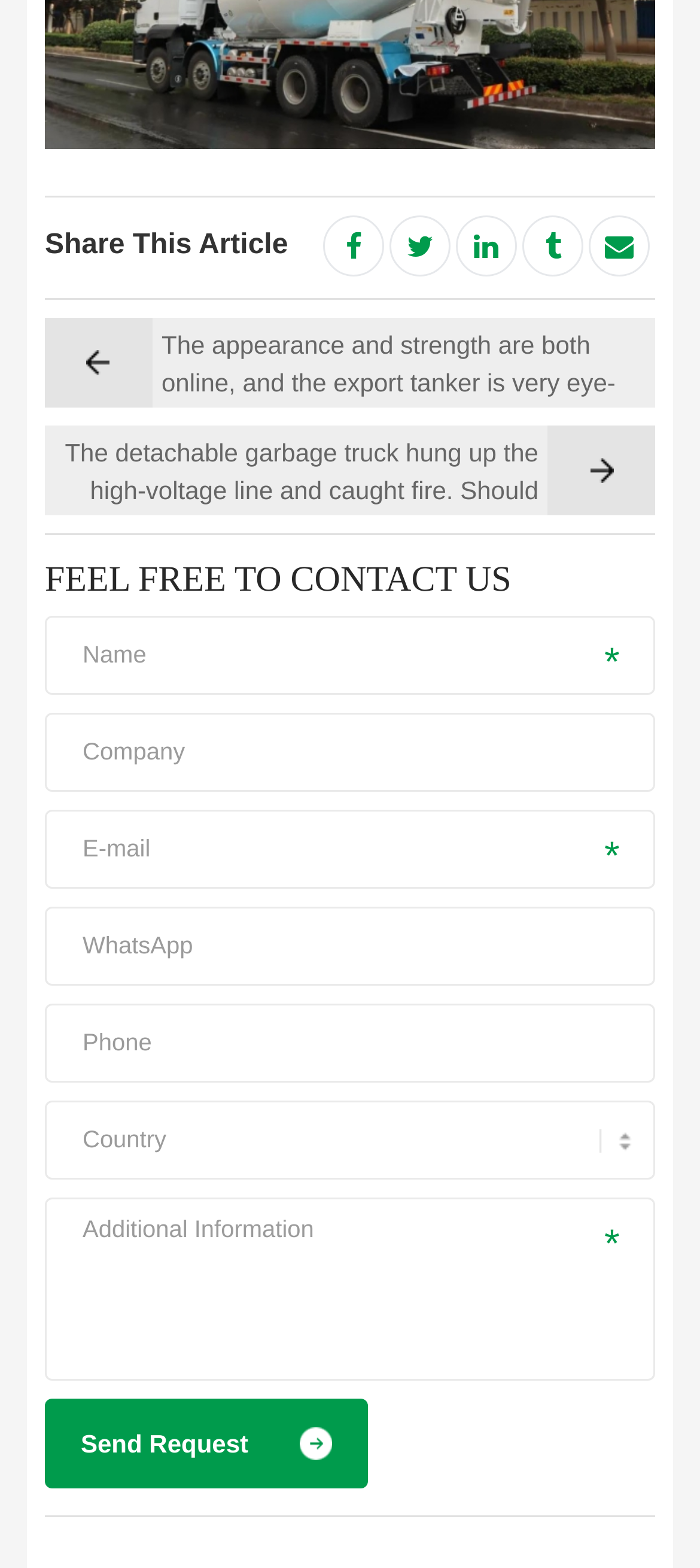Select the bounding box coordinates of the element I need to click to carry out the following instruction: "Read the article about the detachable garbage truck".

[0.064, 0.272, 0.936, 0.329]